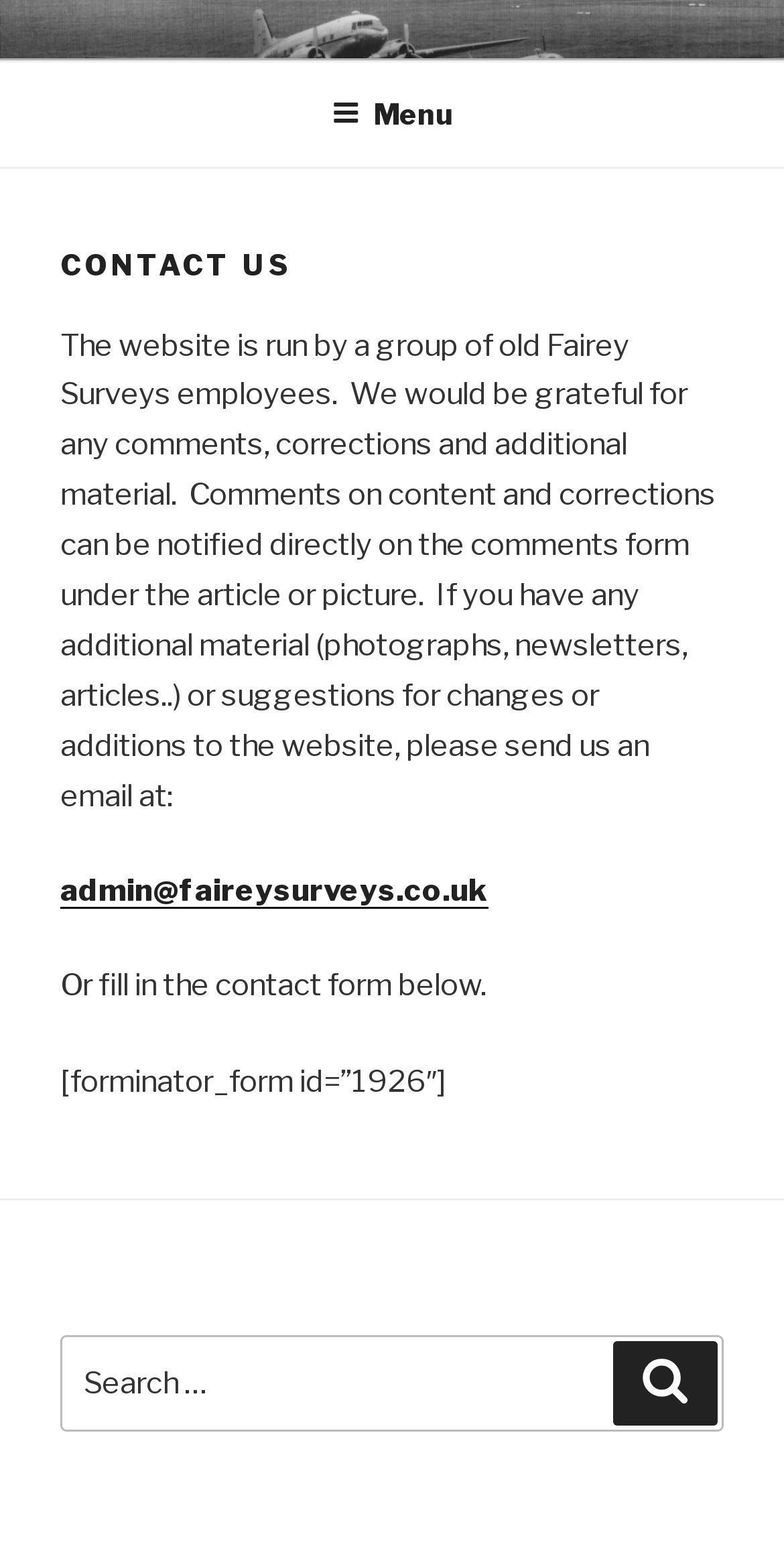Answer the following in one word or a short phrase: 
What is the email address to contact the website?

admin@faireysurveys.co.uk